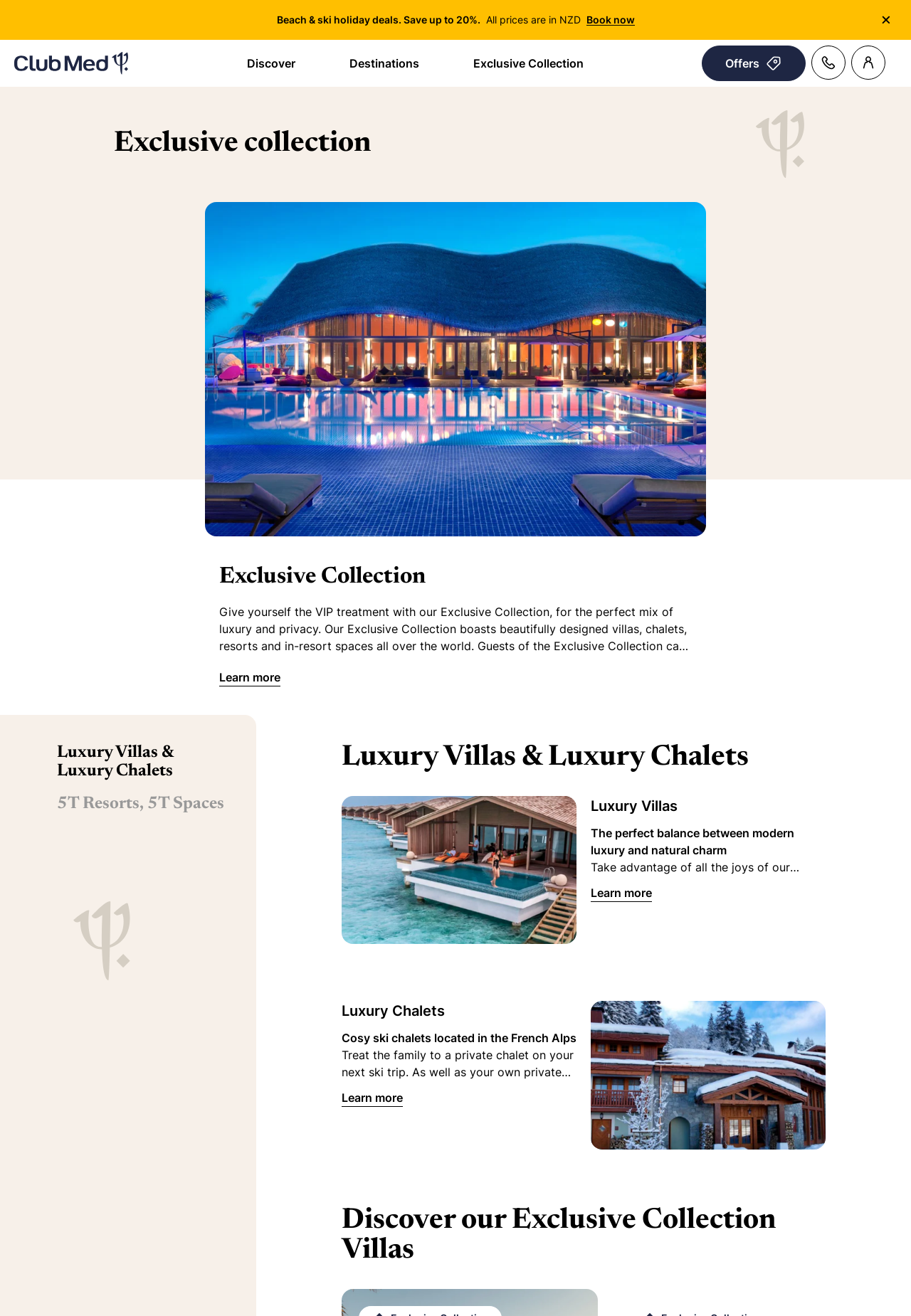Specify the bounding box coordinates of the area to click in order to follow the given instruction: "Learn more about Exclusive Collection."

[0.241, 0.508, 0.308, 0.522]